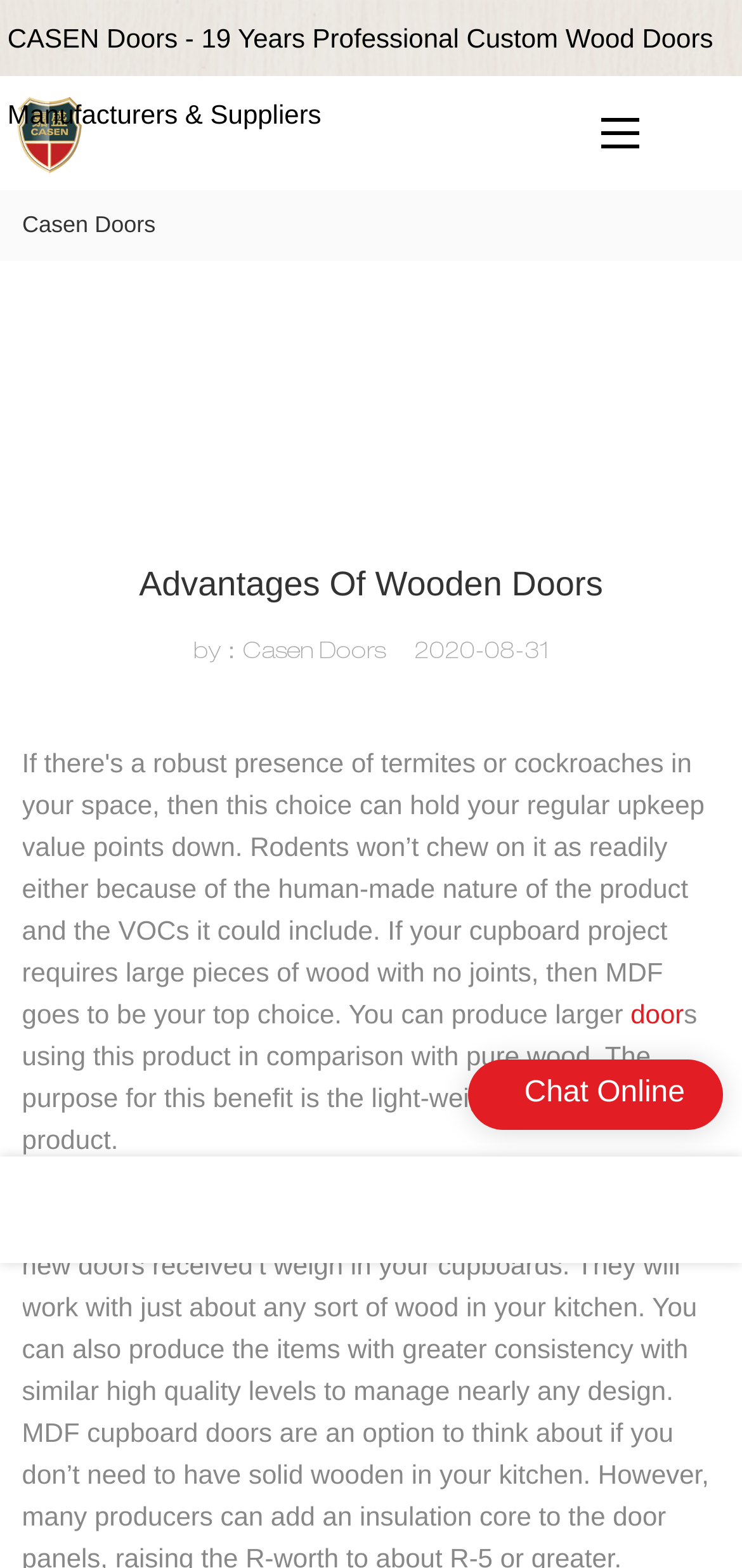Can you identify and provide the main heading of the webpage?

Advantages Of Wooden Doors